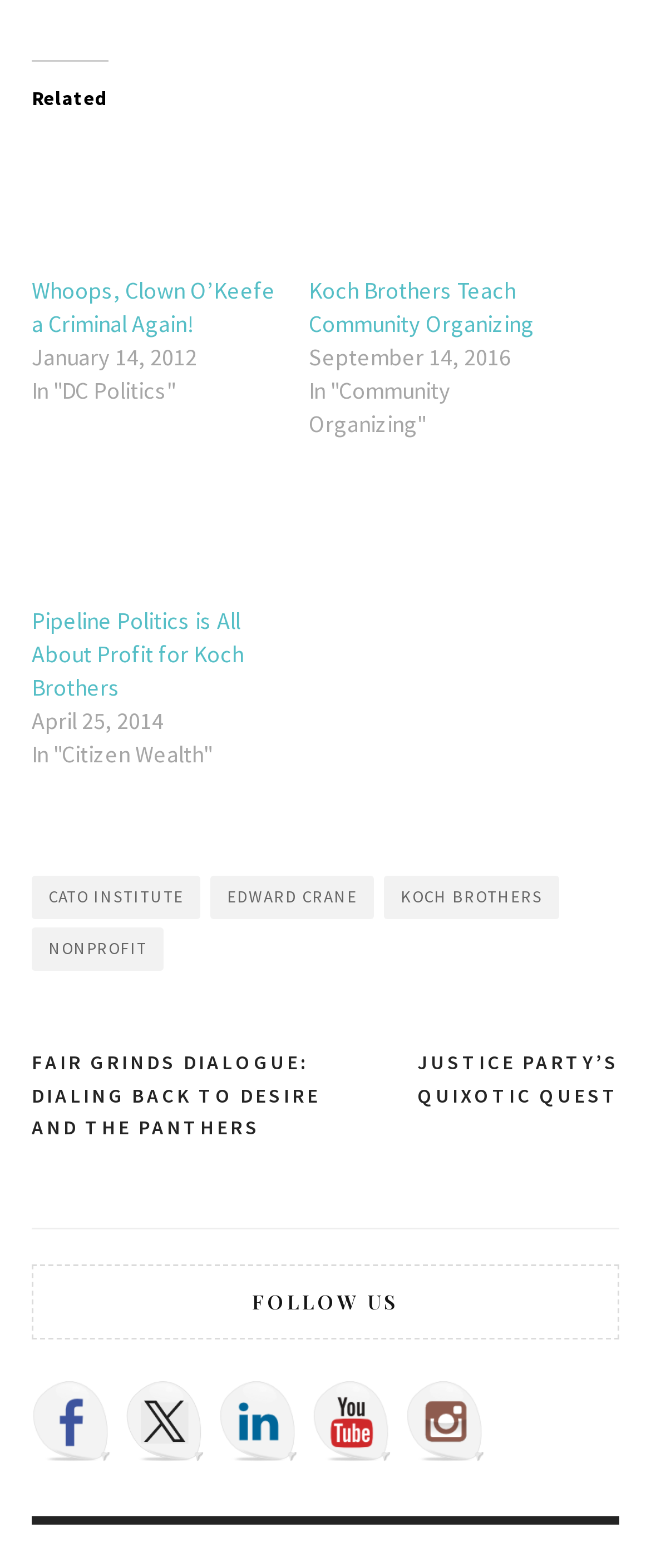Identify the bounding box coordinates necessary to click and complete the given instruction: "Click on the link 'KOCH BROTHERS'".

[0.59, 0.558, 0.859, 0.586]